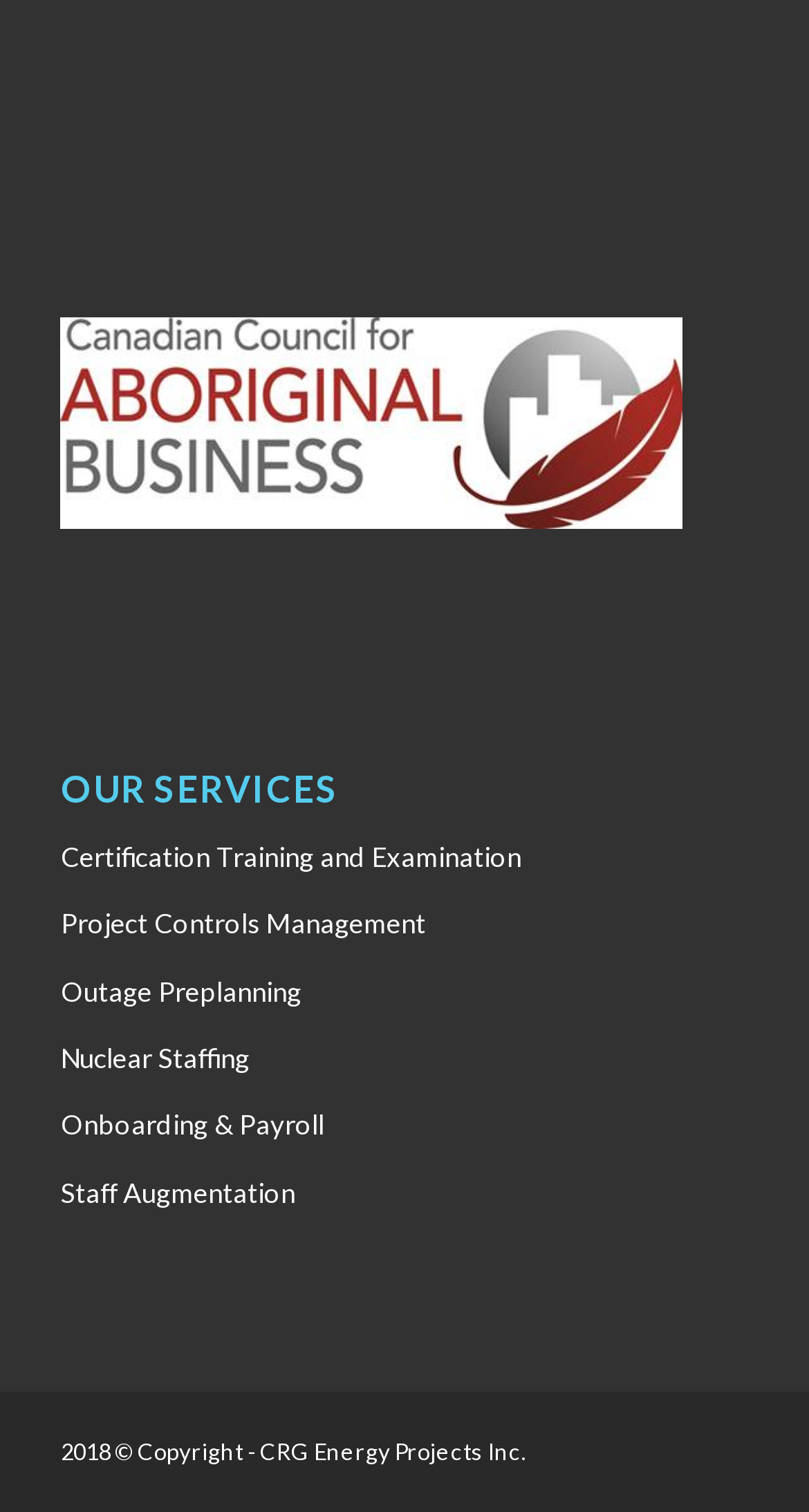What is the last section of the webpage?
Could you answer the question with a detailed and thorough explanation?

The last section of the webpage contains the copyright information, which includes the year 2018 and the company name CRG Energy Projects Inc.